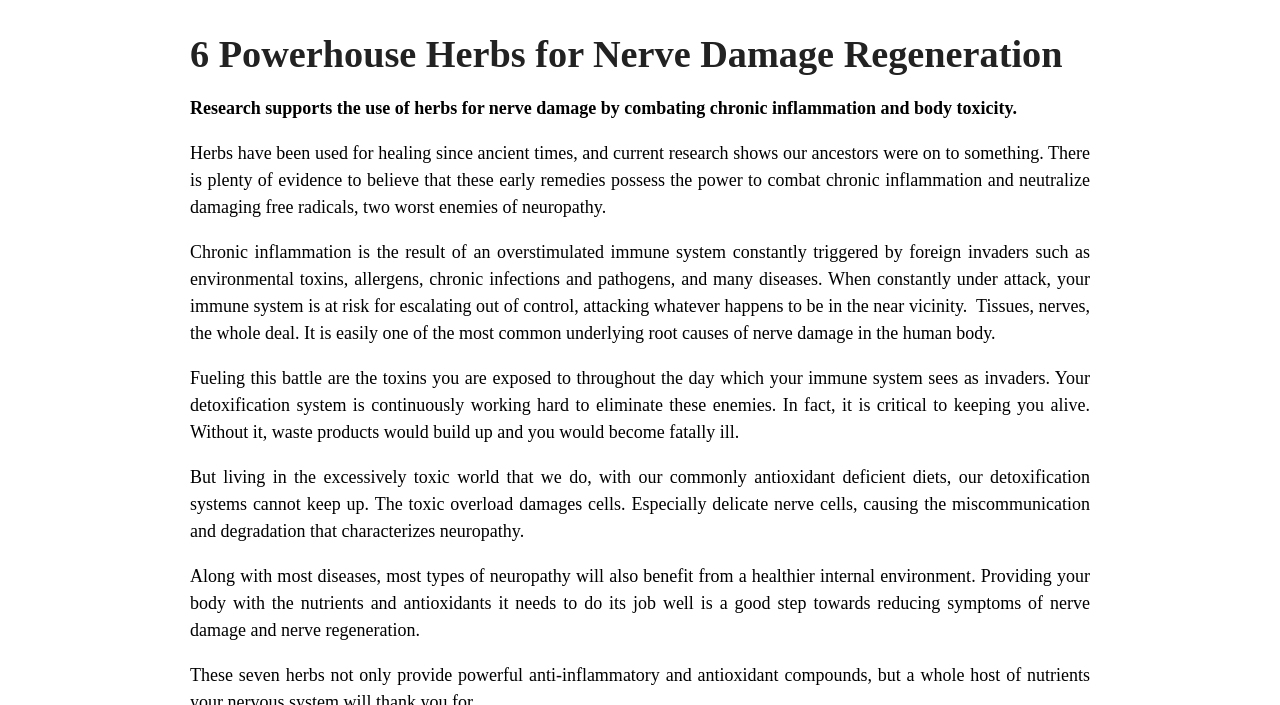Provide a brief response in the form of a single word or phrase:
What is the main topic of this webpage?

Nerve damage regeneration